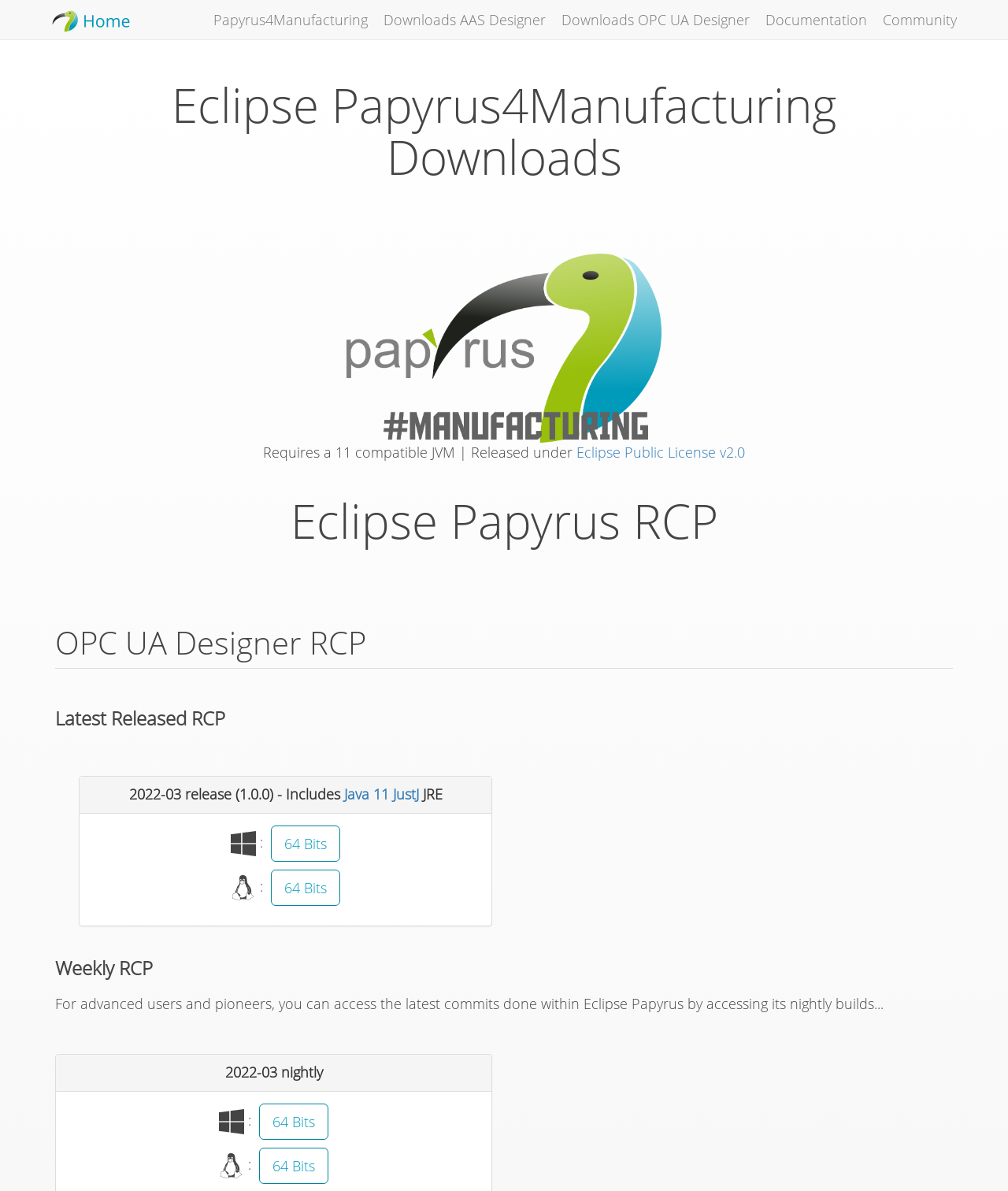Generate an in-depth caption that captures all aspects of the webpage.

The webpage is focused on Papyrus4Manufacturing downloads. At the top, there is a row of links, including "Papyrus", "Papyrus4Manufacturing", "Downloads AAS Designer", "Downloads OPC UA Designer", "Documentation", and "Community". Below this row, there is a large heading that reads "Eclipse Papyrus4Manufacturing Downloads".

On the left side of the page, there is a smaller image of the Papyrus logo. Below this image, there is a section with three headings: "Eclipse Papyrus RCP", "OPC UA Designer RCP", and "Latest Released RCP". 

To the right of these headings, there is a section with text that reads "Requires a 11 compatible JVM | Released under" followed by a link to the "Eclipse Public License v2.0". Below this, there is a section with information about the latest released RCP, including the release date and version number.

Further down the page, there are sections for weekly RCP and nightly builds. Each section has an image of the Windows and Linux logos, accompanied by buttons to download the 64-bit versions. There is also a paragraph of text that explains the purpose of the nightly builds.

Throughout the page, there are a total of five headings, seven links, five images, and several blocks of static text. The layout is organized and easy to navigate, with clear headings and concise text.